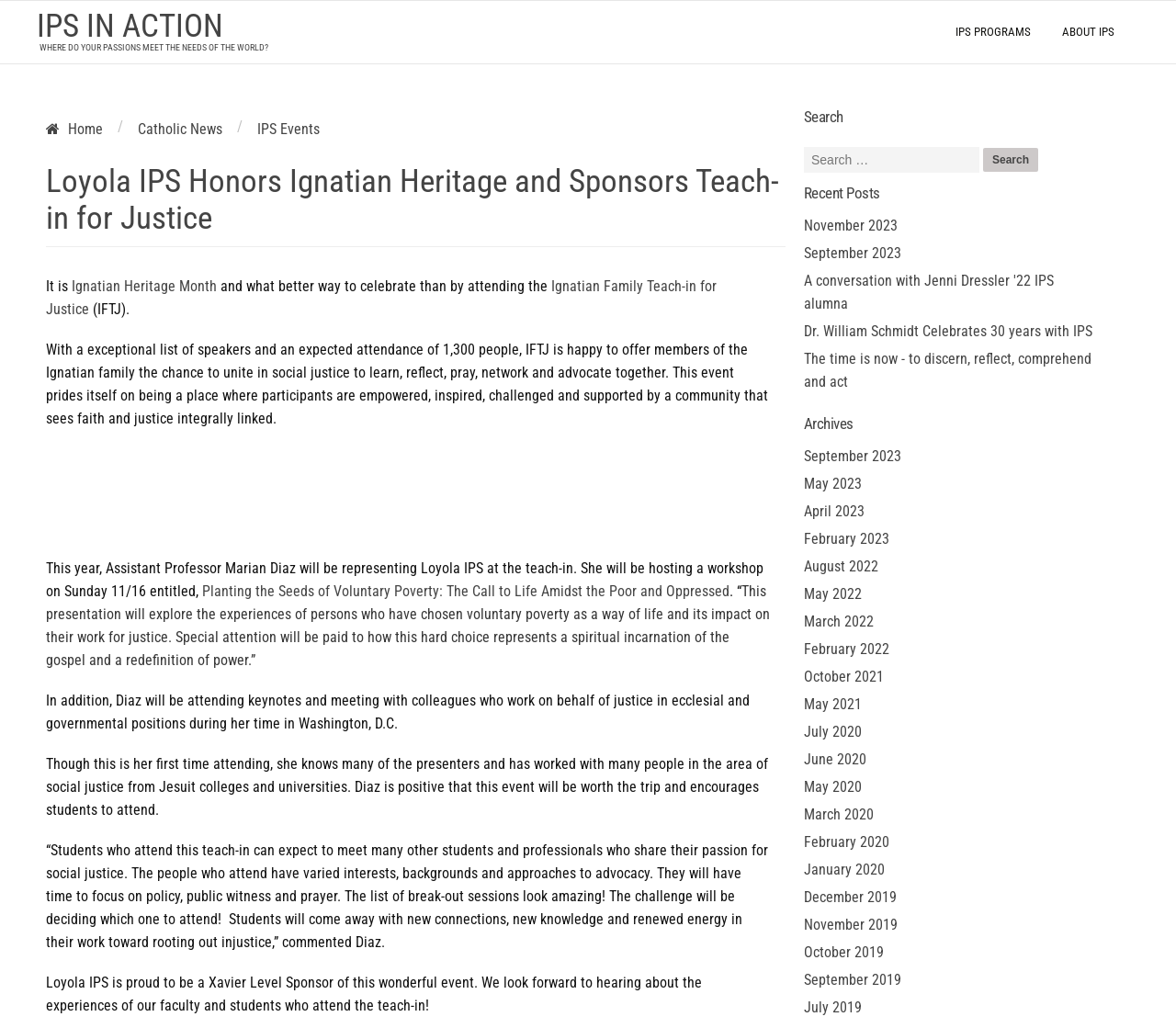Please determine the bounding box coordinates, formatted as (top-left x, top-left y, bottom-right x, bottom-right y), with all values as floating point numbers between 0 and 1. Identify the bounding box of the region described as: IPS In Action

[0.031, 0.007, 0.19, 0.044]